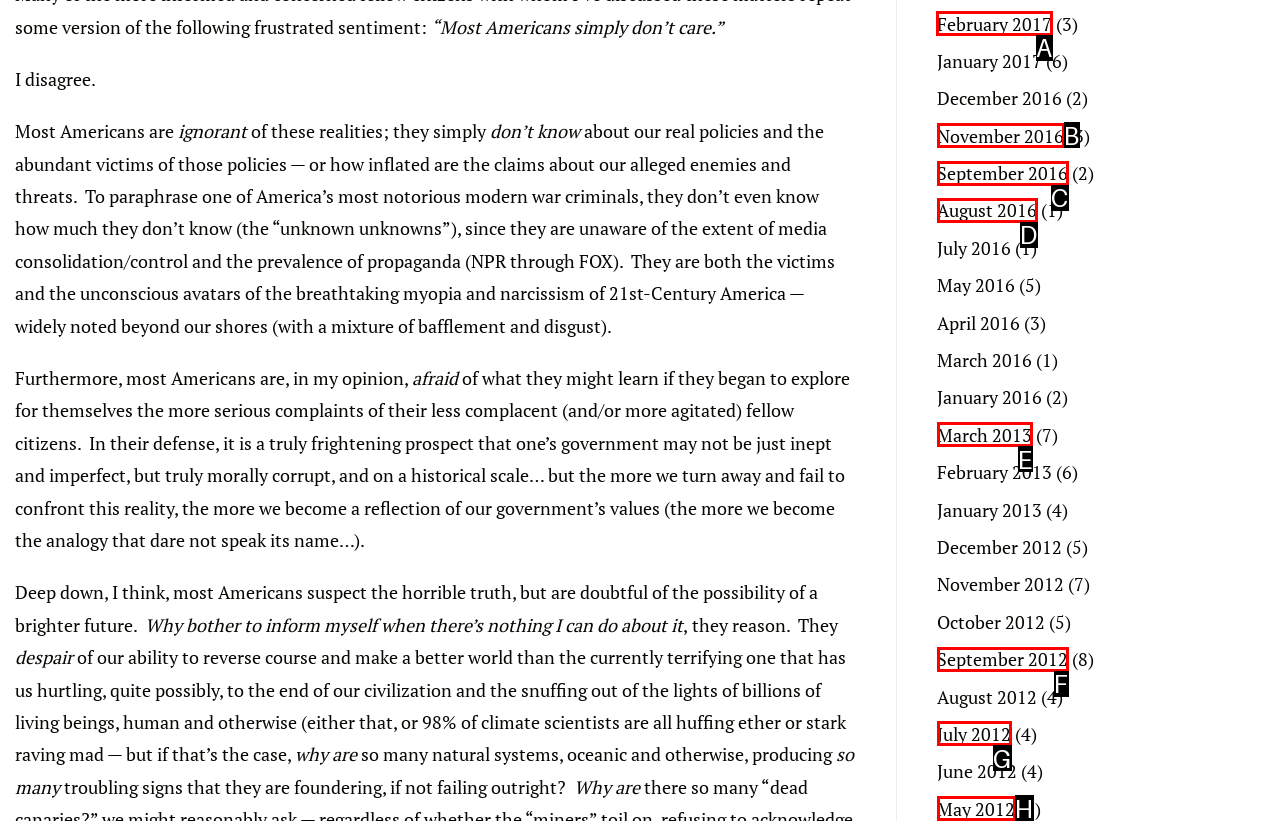Select the HTML element to finish the task: Click on February 2017 Reply with the letter of the correct option.

A